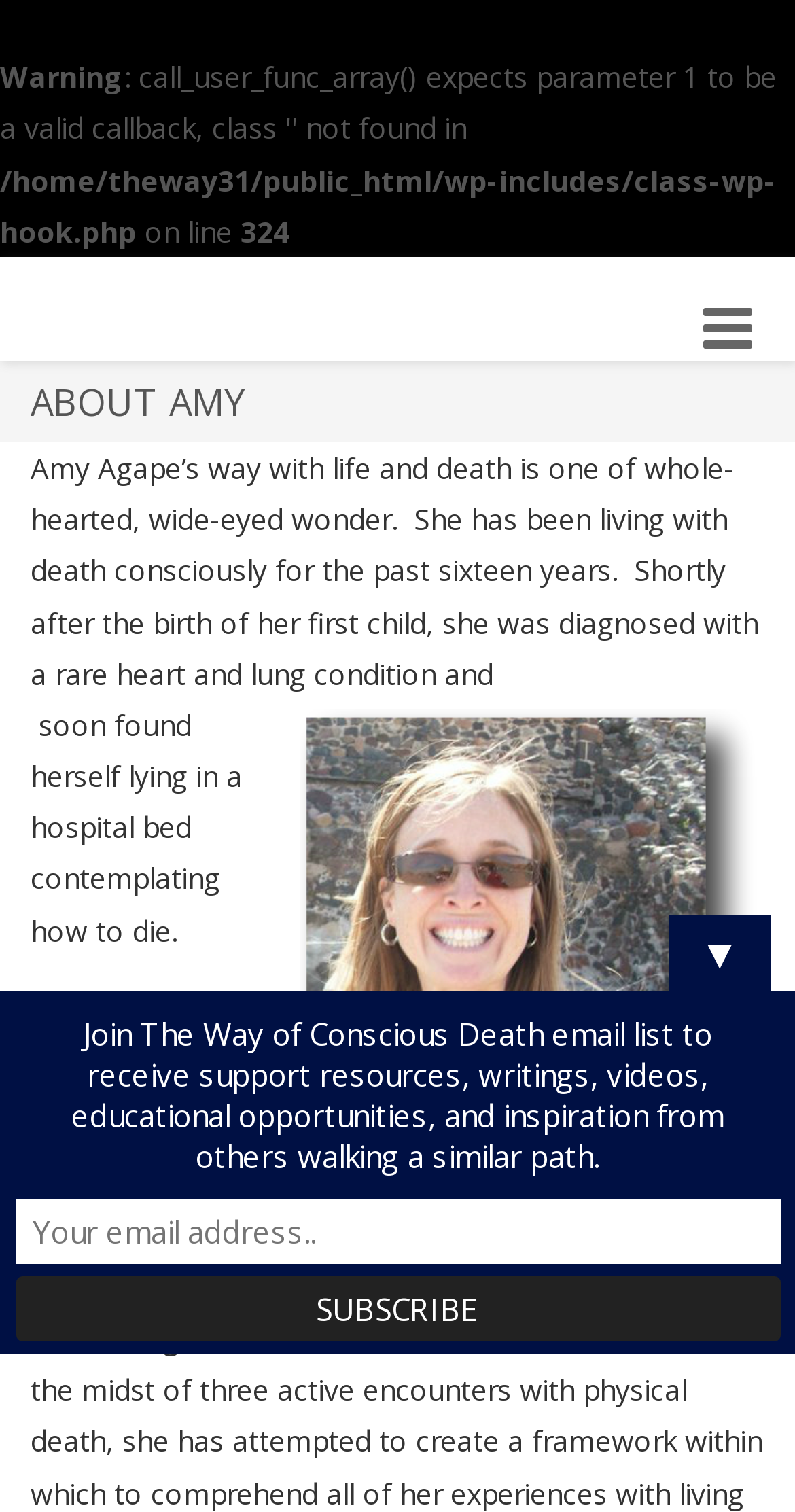What is the image description?
Can you offer a detailed and complete answer to this question?

The image on the webpage is described as 'amylightwshadow', which suggests that it might be a portrait of Amy Agape with a light and shadow effect.